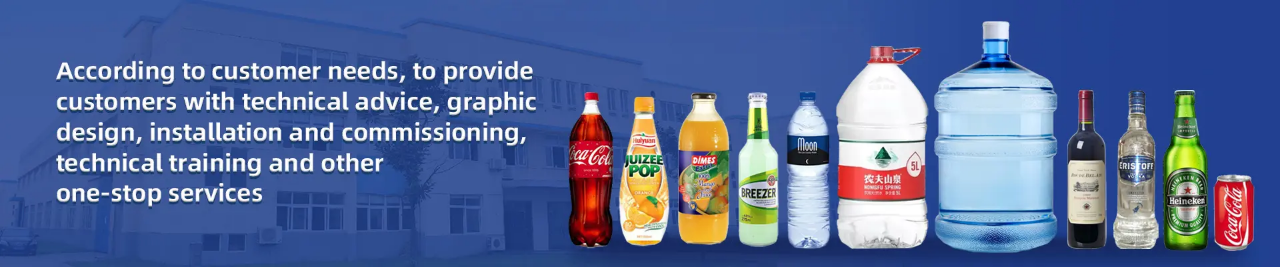What is the purpose of the company's services?
Provide an in-depth and detailed explanation in response to the question.

The caption states that the company's services, including technical advice, graphic design, installation, and training, are tailored to meet customer needs, implying that the primary purpose of these services is to satisfy customer requirements.